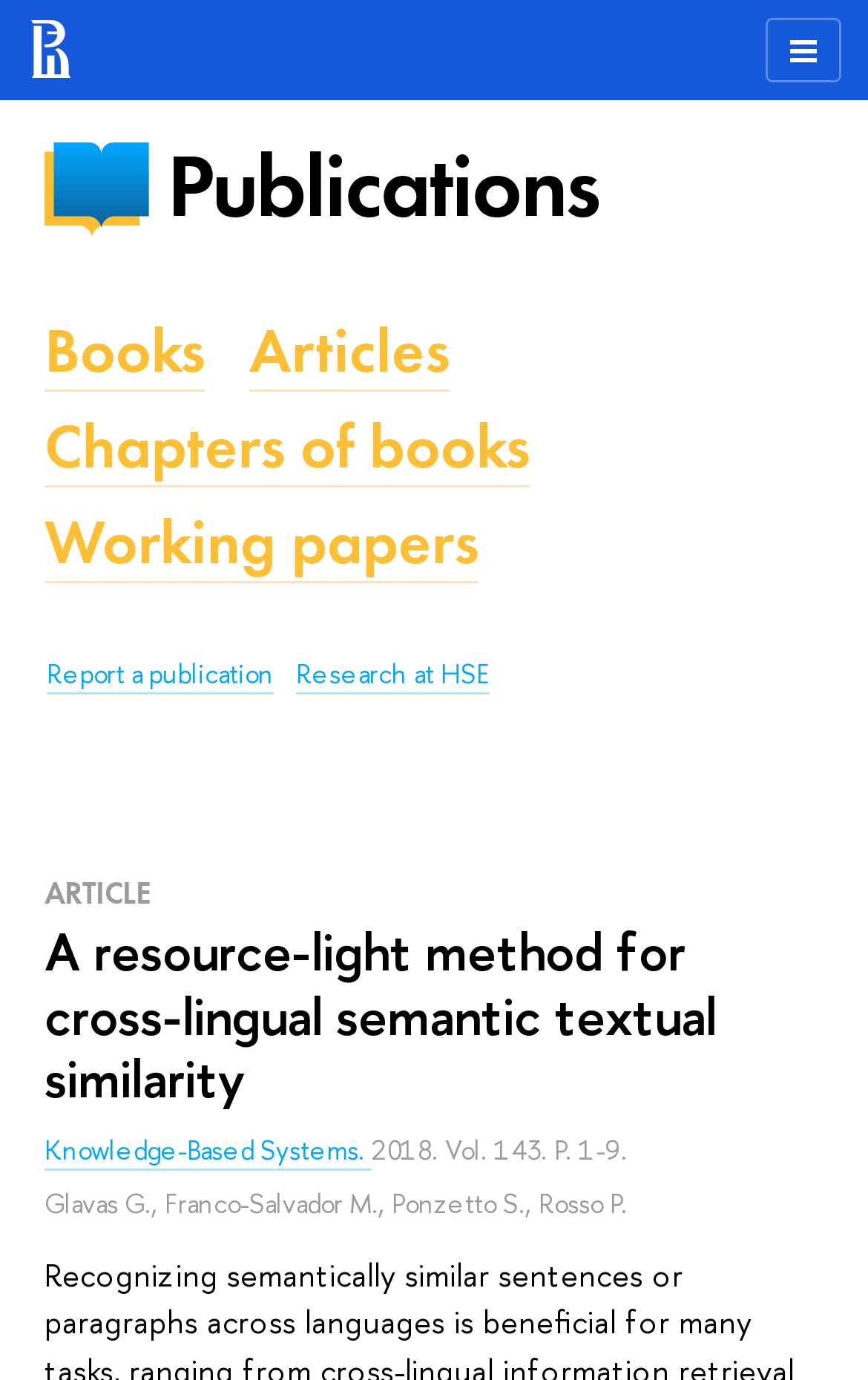Please identify the bounding box coordinates of the element's region that I should click in order to complete the following instruction: "Explore research at HSE". The bounding box coordinates consist of four float numbers between 0 and 1, i.e., [left, top, right, bottom].

[0.341, 0.475, 0.564, 0.503]